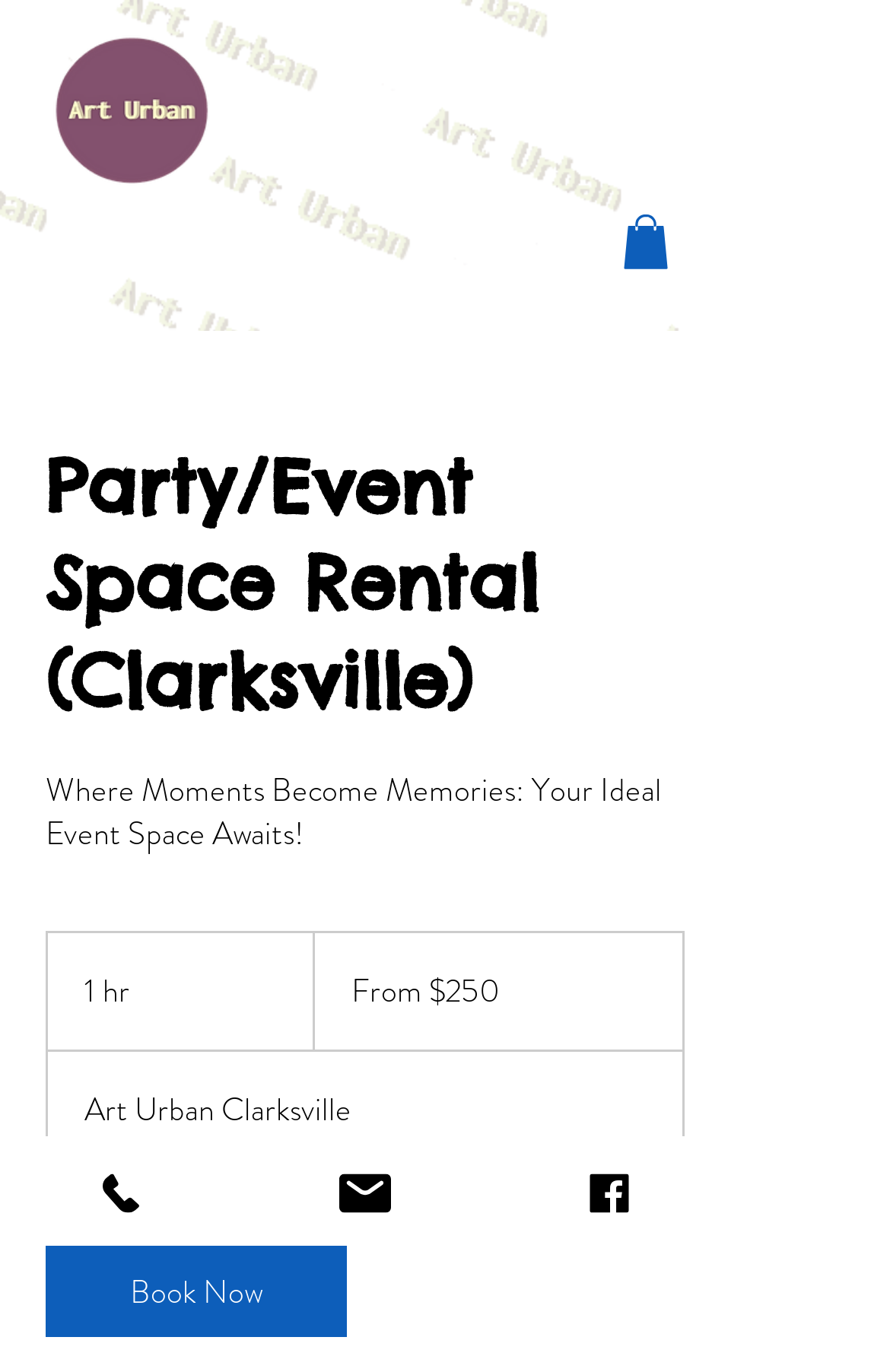Identify the bounding box coordinates for the UI element mentioned here: "Book Now". Provide the coordinates as four float values between 0 and 1, i.e., [left, top, right, bottom].

[0.051, 0.908, 0.39, 0.974]